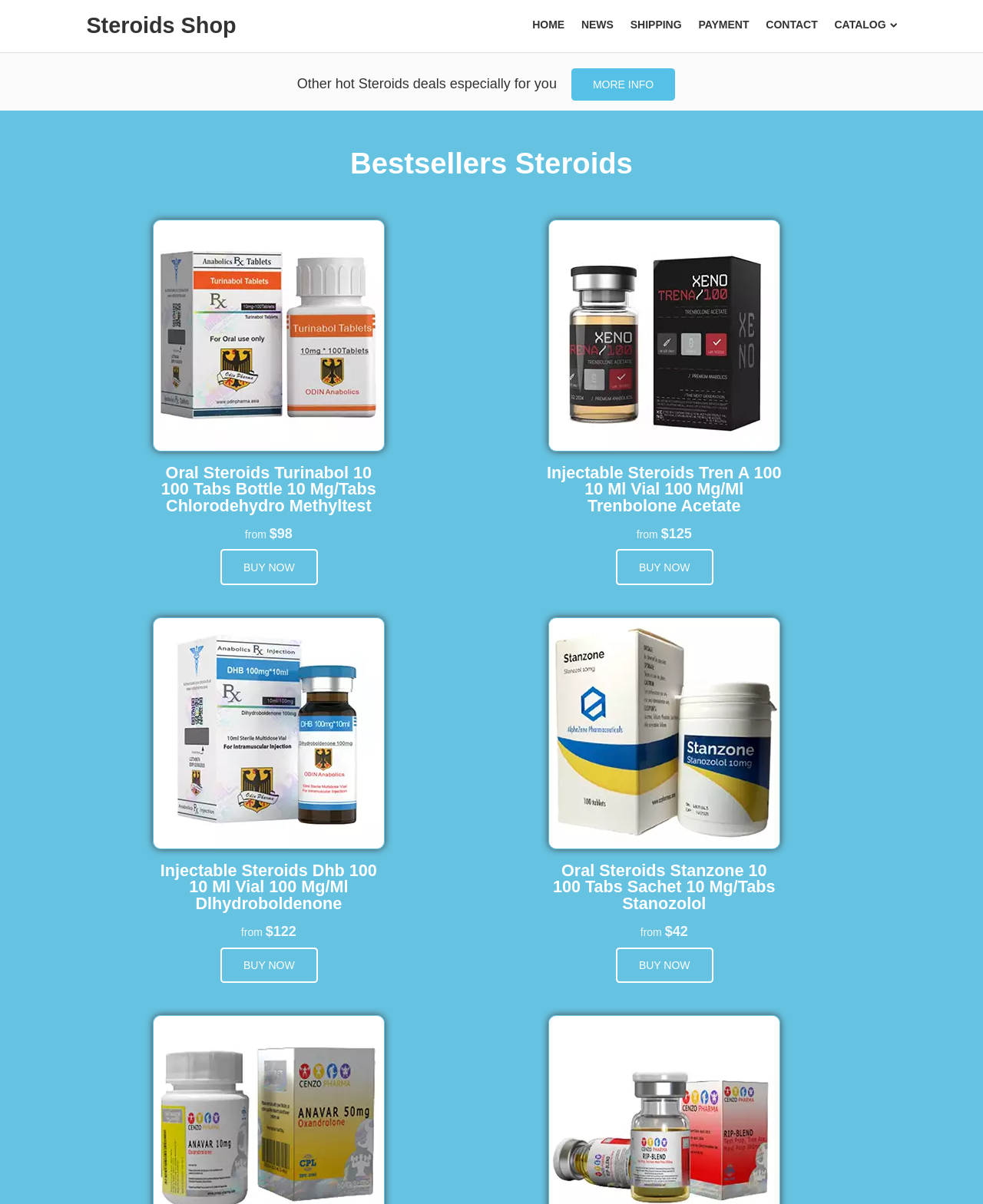Respond to the question below with a single word or phrase:
What is the purpose of the 'MORE INFO' link?

To provide more information